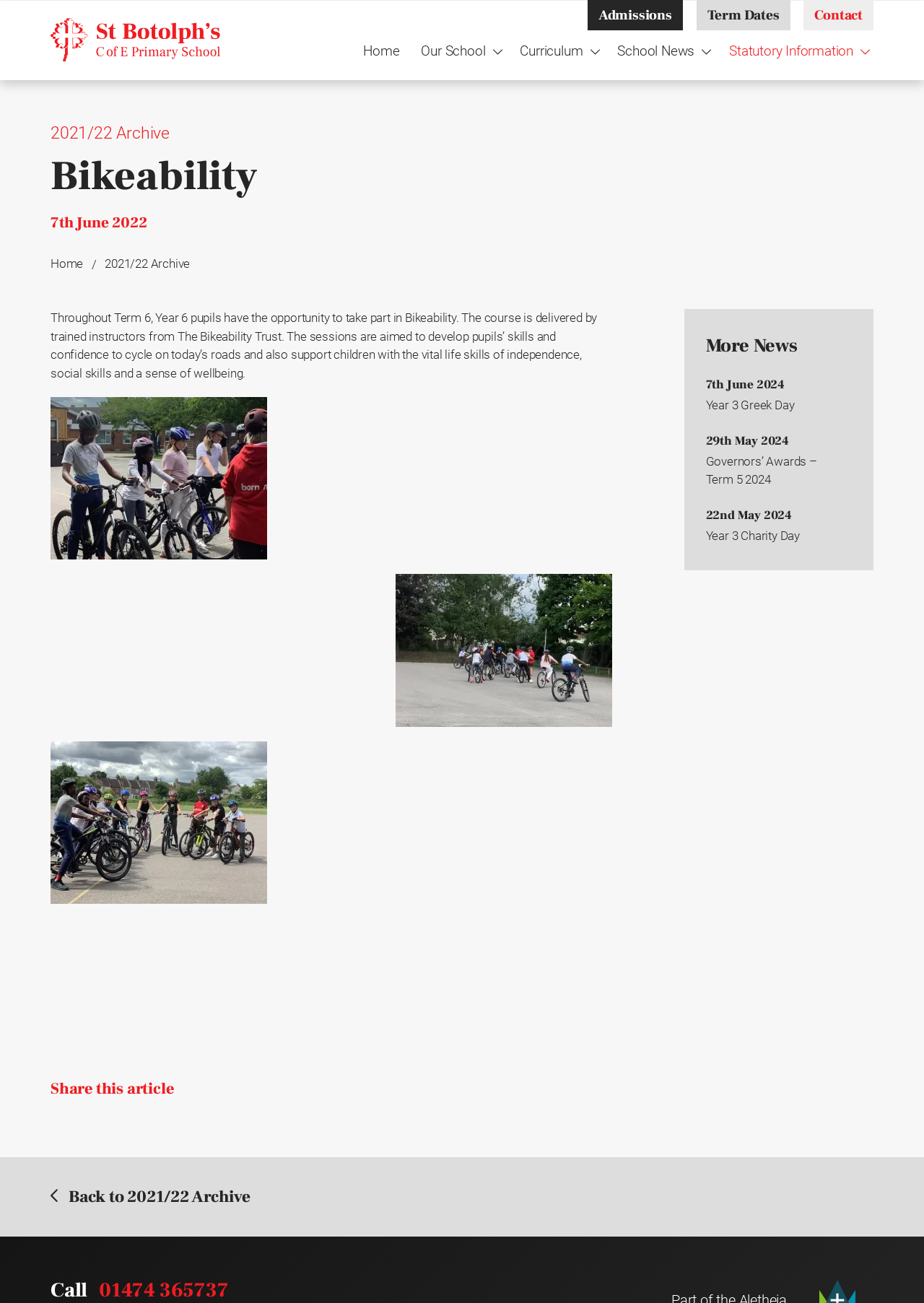Offer an in-depth caption of the entire webpage.

The webpage is about Bikeability at St Botolph's C of E Primary School. At the top, there are two links to the school's homepage, followed by a navigation menu with links to "Home", "Our School", "Curriculum", "School News", and "Statutory Information". 

Below the navigation menu, there is a heading "Bikeability" and a subheading "7th June 2022". The main content of the page is a paragraph describing the Bikeability course, which is a program for Year 6 pupils to develop their cycling skills and confidence. 

To the right of the main content, there is a section with the heading "More News" and three links to news articles, including "Year 3 Greek Day", "Governors' Awards – Term 5 2024", and "Year 3 Charity Day". 

At the bottom of the page, there is a link to go back to the "2021/22 Archive" and a contact section with a phone number.